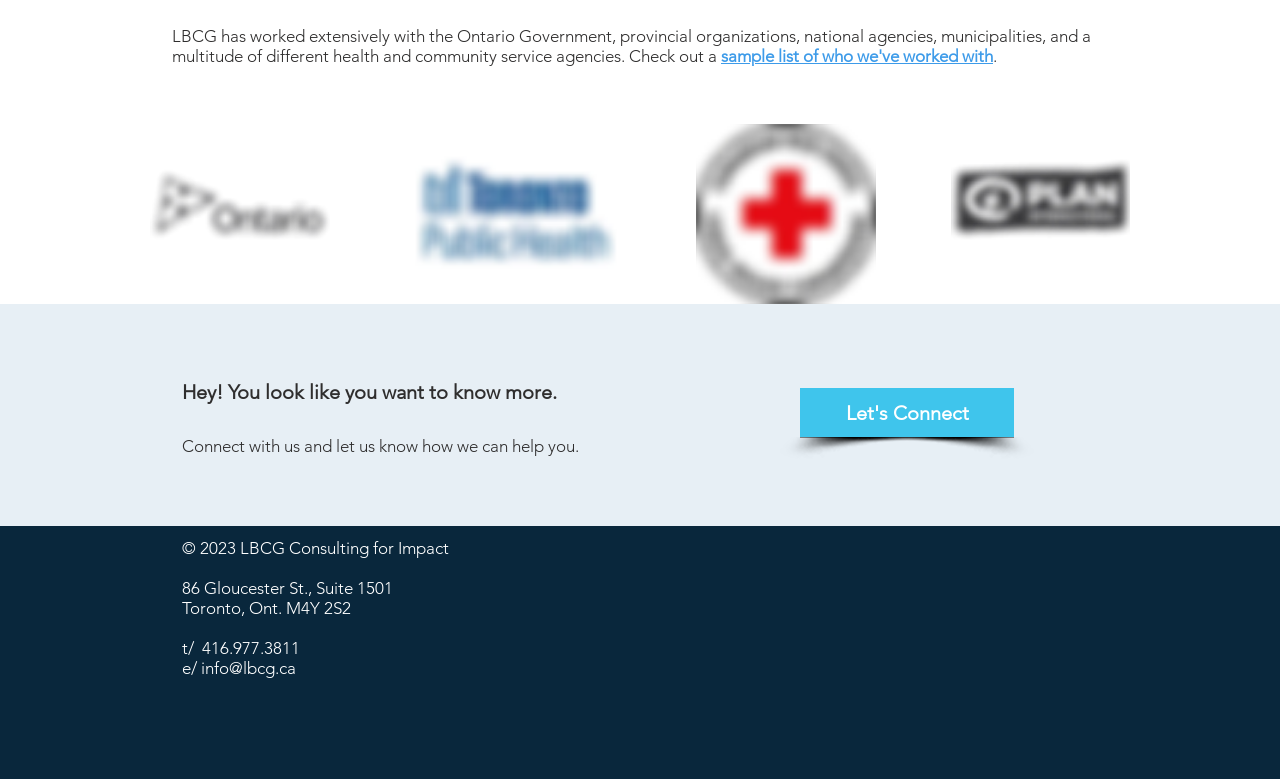Please predict the bounding box coordinates (top-left x, top-left y, bottom-right x, bottom-right y) for the UI element in the screenshot that fits the description: aria-label="White LinkedIn Icon"

[0.826, 0.737, 0.849, 0.775]